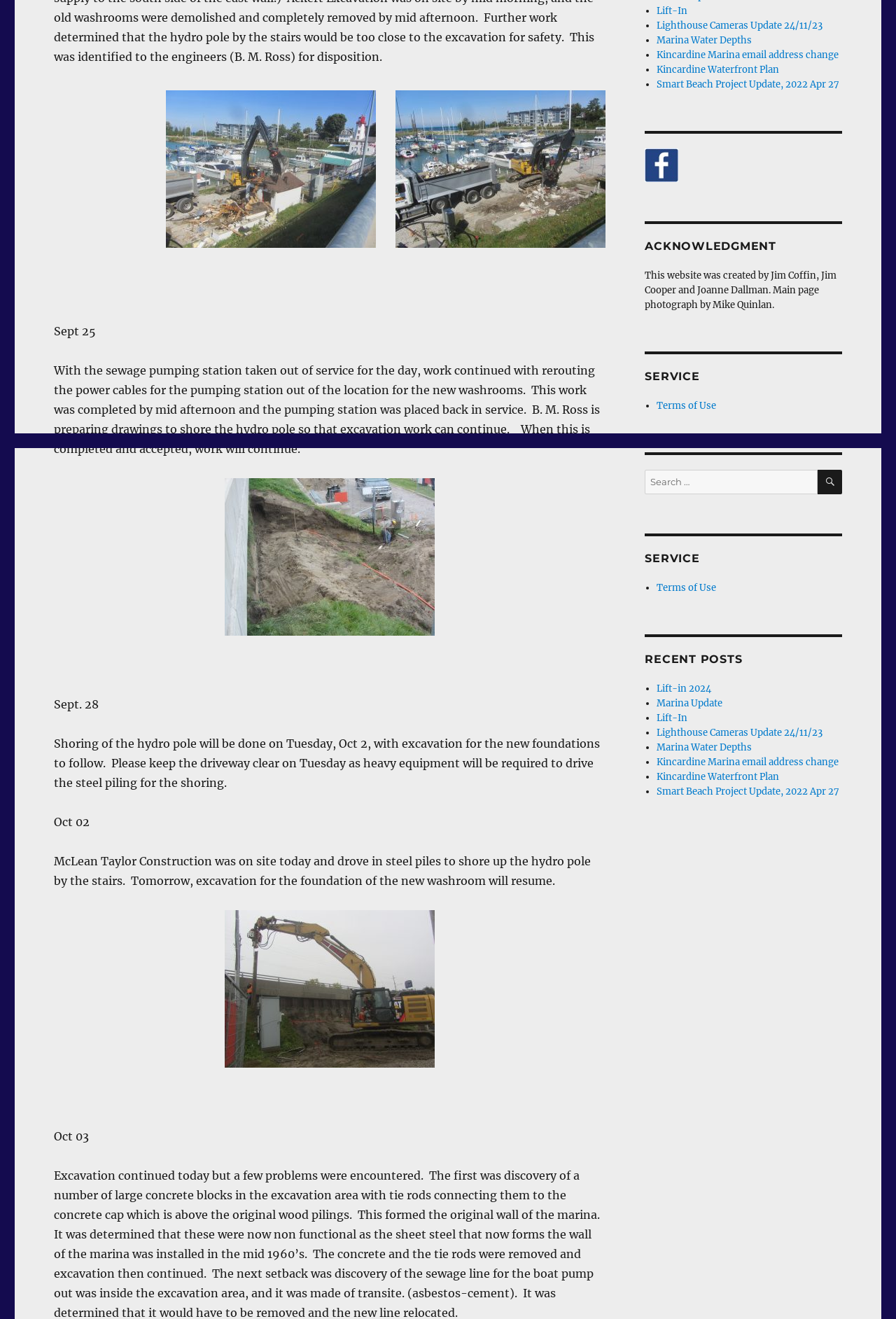Using the webpage screenshot, find the UI element described by Lift-in 2024. Provide the bounding box coordinates in the format (top-left x, top-left y, bottom-right x, bottom-right y), ensuring all values are floating point numbers between 0 and 1.

[0.733, 0.518, 0.793, 0.527]